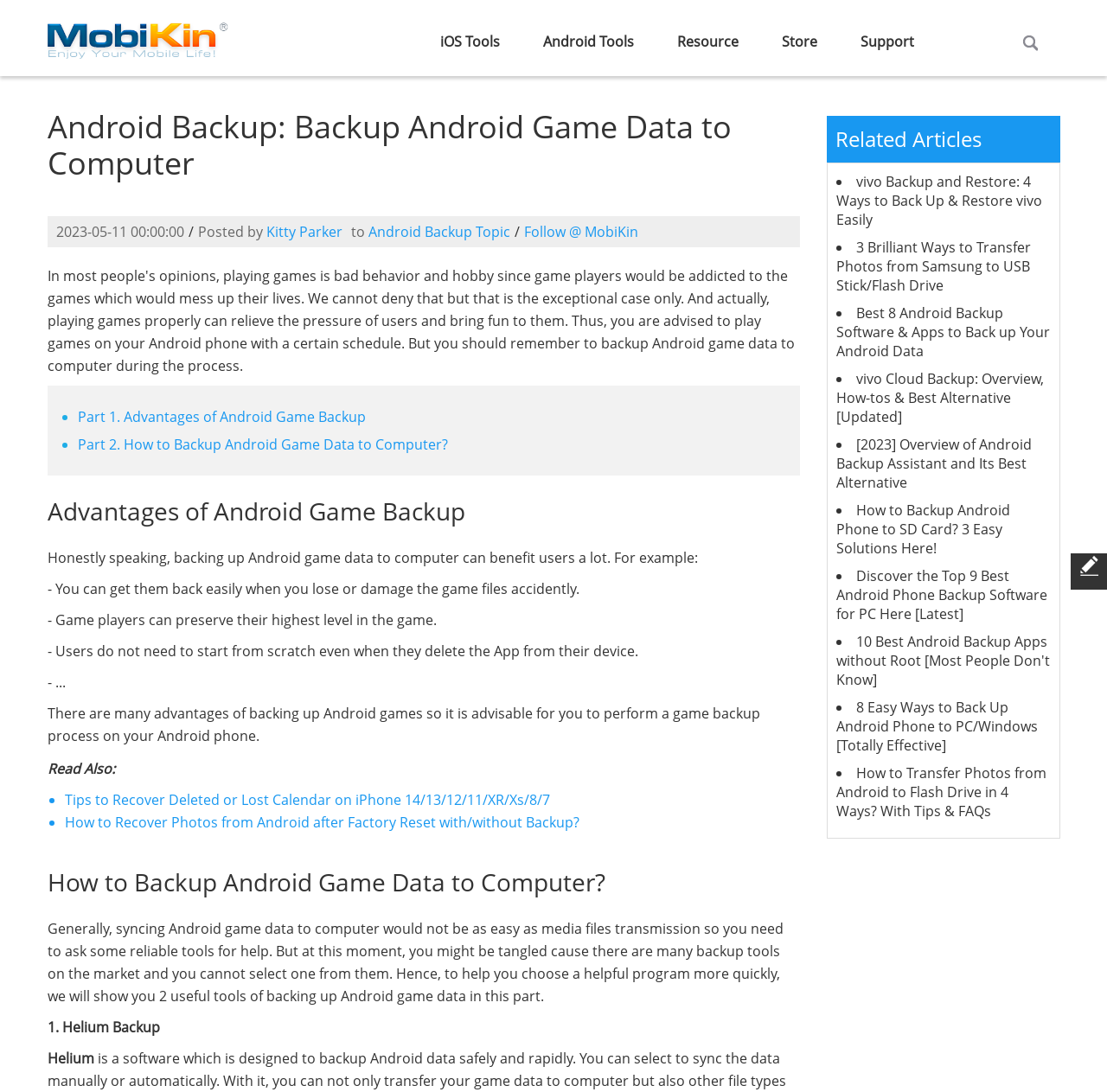What is the author of the current article?
Based on the image, give a one-word or short phrase answer.

Kitty Parker